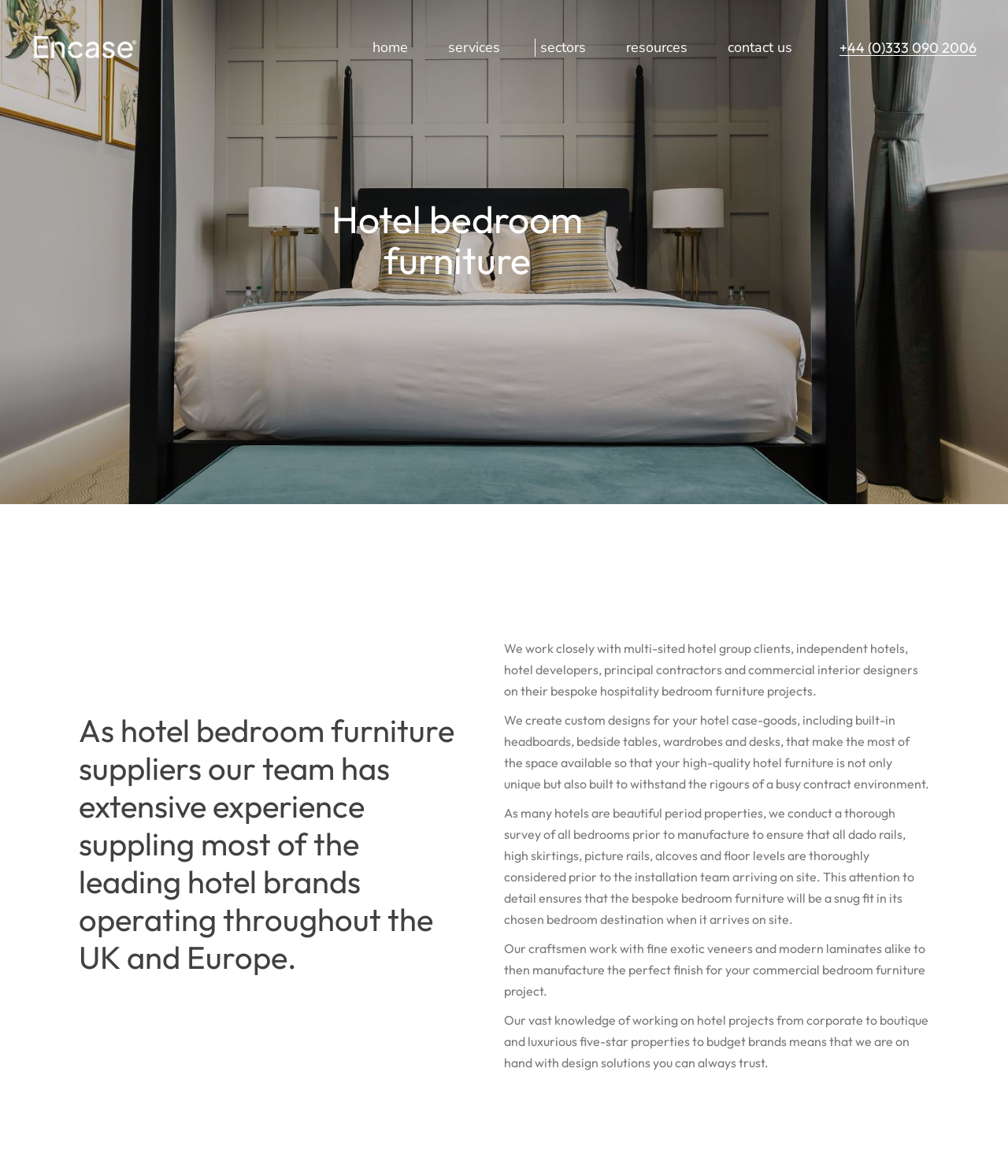Using the information in the image, give a comprehensive answer to the question: 
What materials do the craftsmen work with?

The webpage states that the craftsmen work with fine exotic veneers and modern laminates to manufacture the perfect finish for commercial bedroom furniture projects.